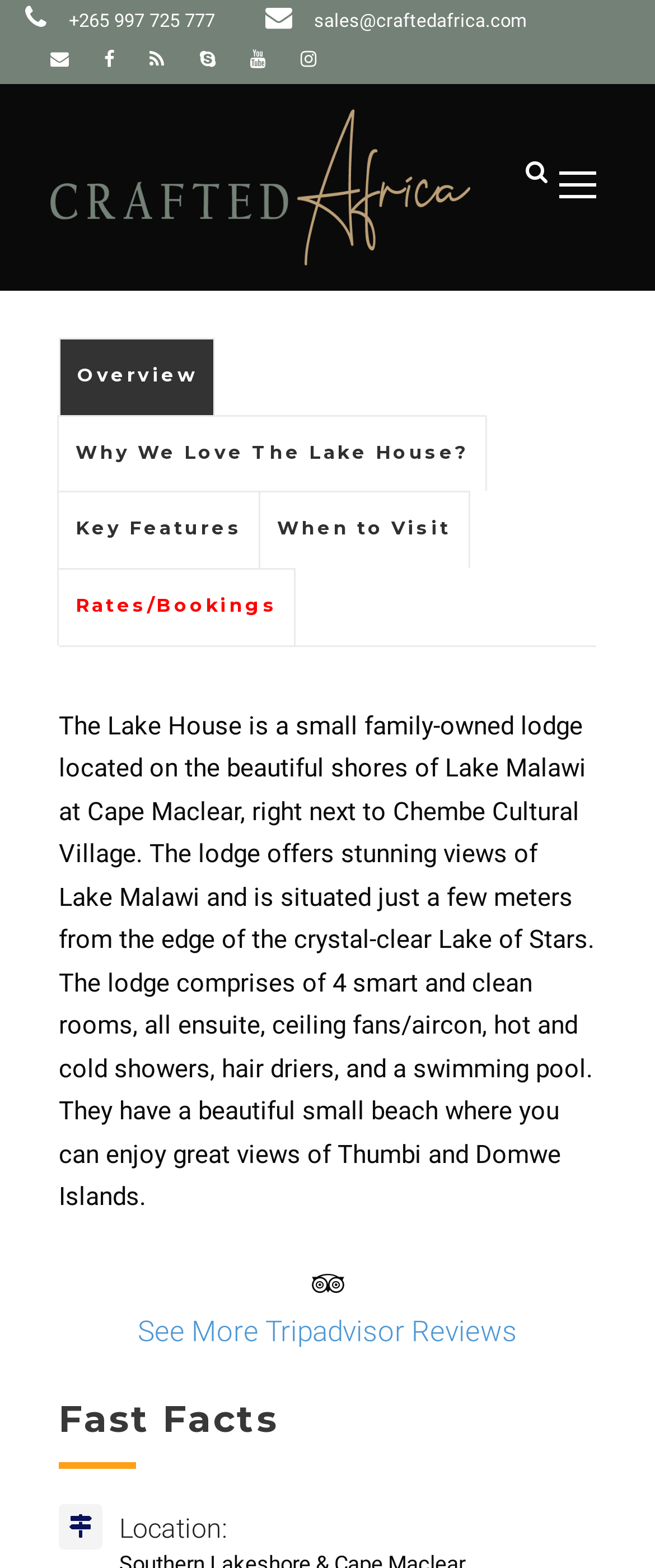Given the element description +265 997 725 777, specify the bounding box coordinates of the corresponding UI element in the format (top-left x, top-left y, bottom-right x, bottom-right y). All values must be between 0 and 1.

[0.038, 0.006, 0.328, 0.02]